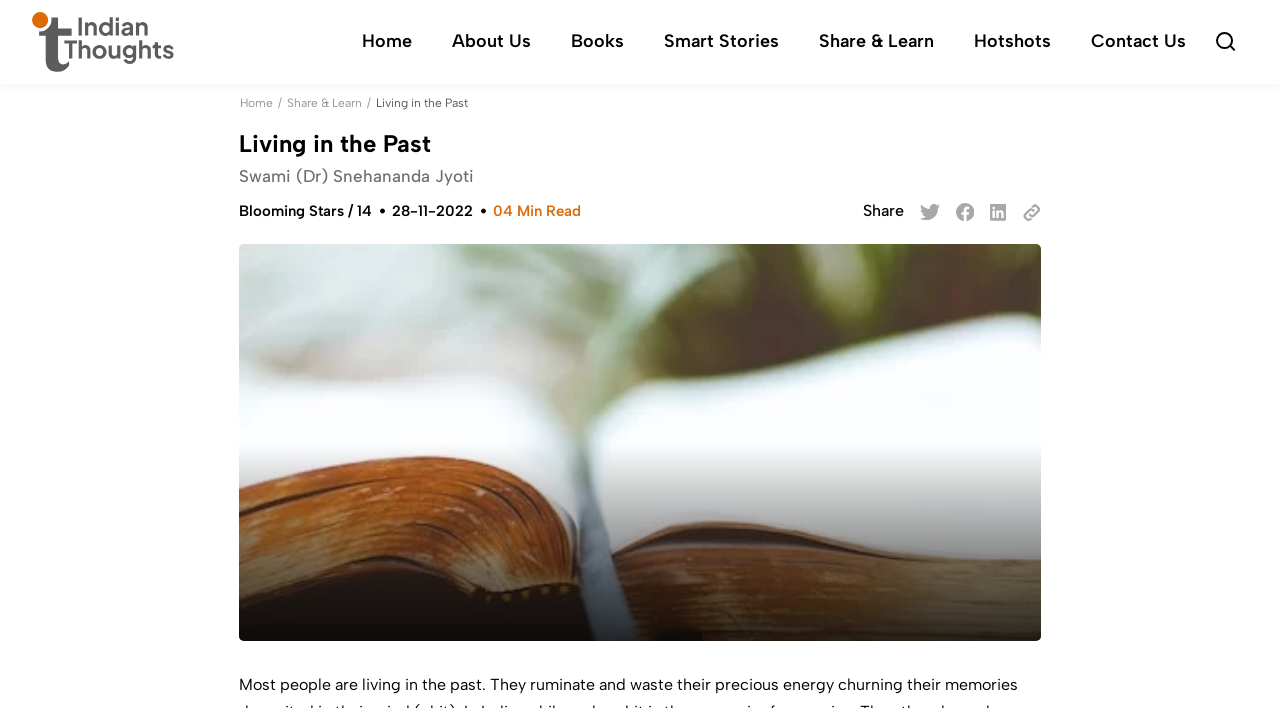Determine the primary headline of the webpage.

Living in the Past